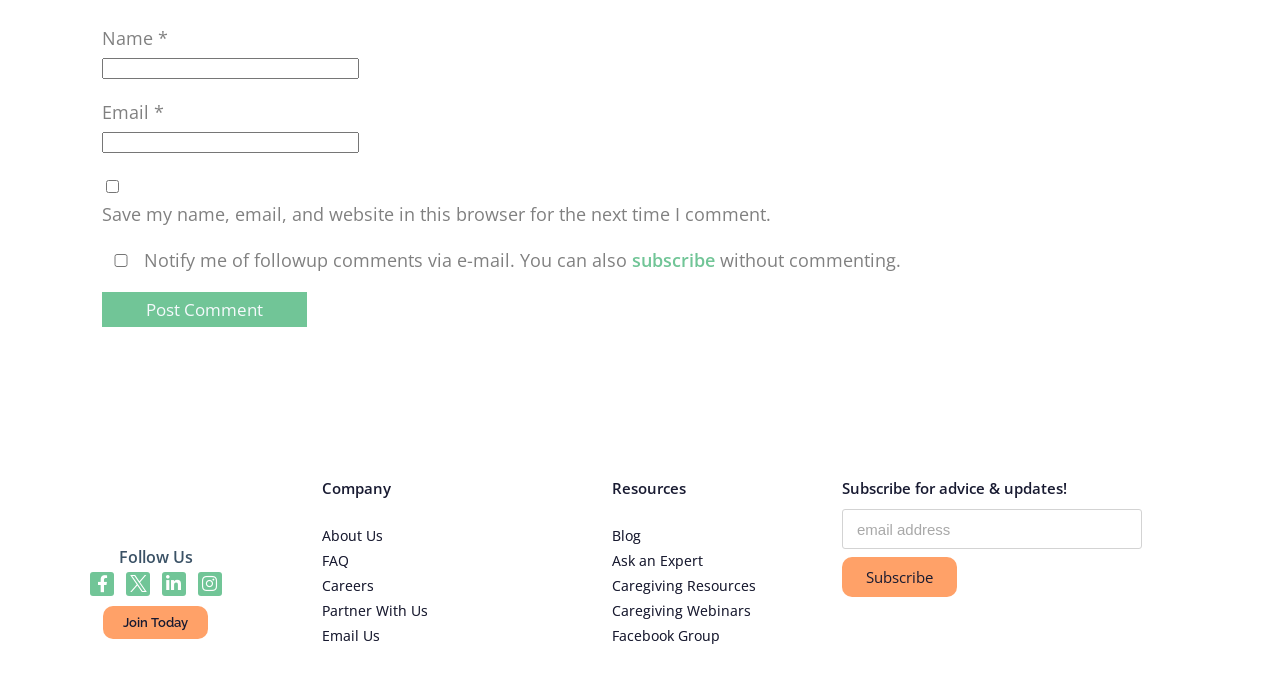How many social media links are there?
Look at the image and answer the question using a single word or phrase.

4